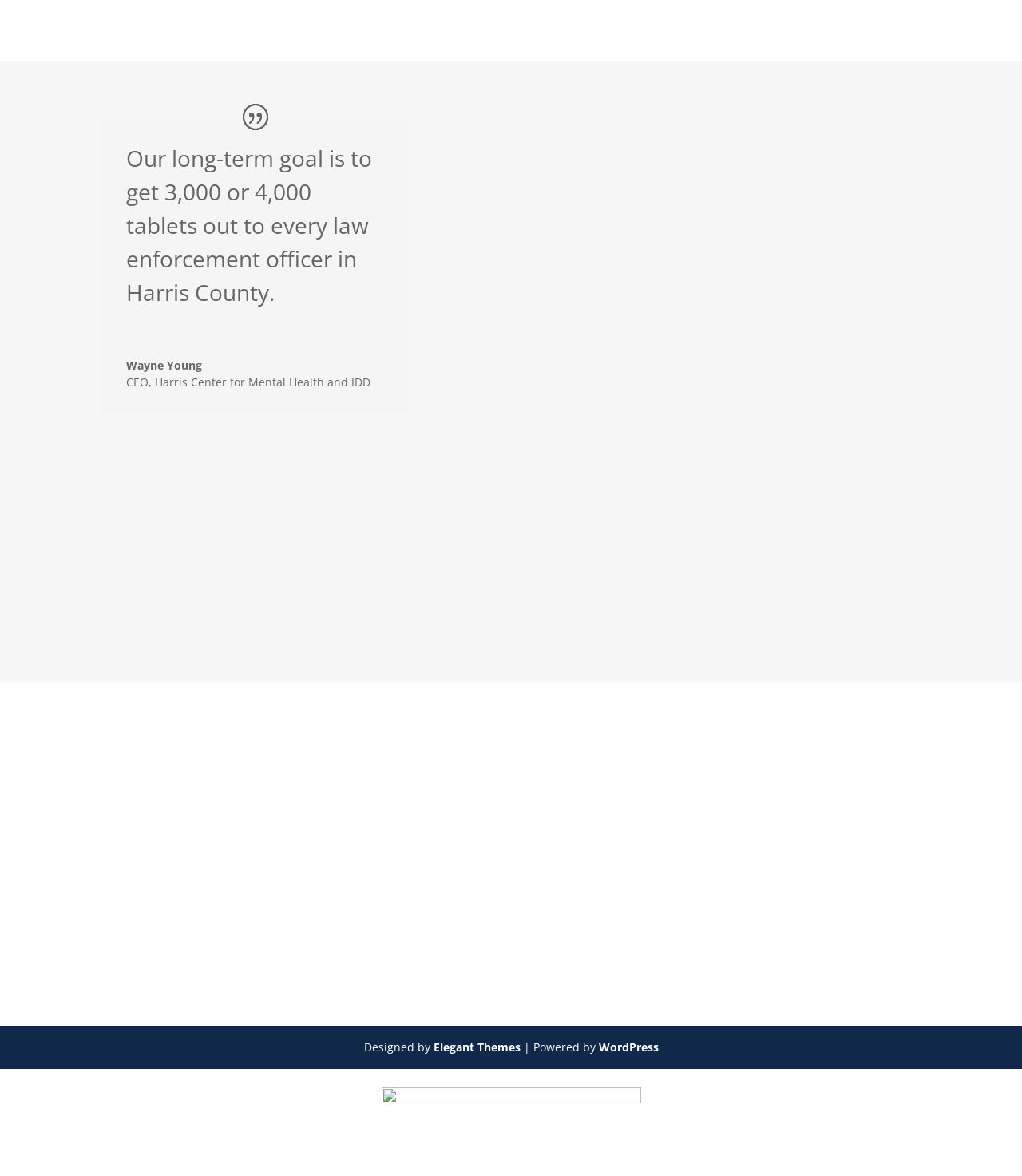Find the bounding box coordinates corresponding to the UI element with the description: "Elegant Themes". The coordinates should be formatted as [left, top, right, bottom], with values as floats between 0 and 1.

[0.424, 0.884, 0.509, 0.897]